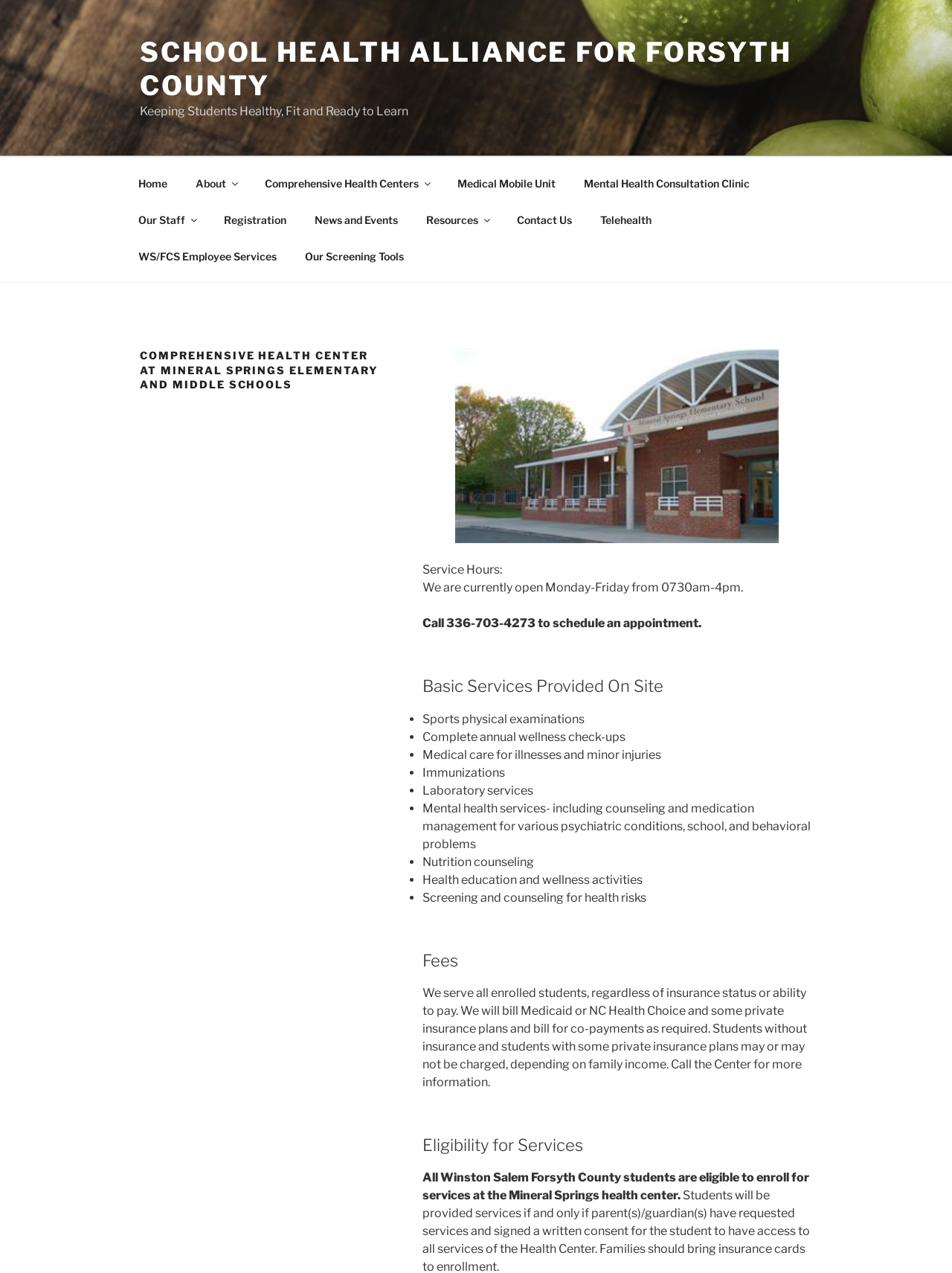Who is eligible for services at the Mineral Springs health center?
Provide a comprehensive and detailed answer to the question.

The eligibility for services at the Mineral Springs health center can be found in the StaticText 'All Winston Salem Forsyth County students are eligible to enroll for services at the Mineral Springs health center.' with bounding box coordinates [0.444, 0.92, 0.85, 0.945].